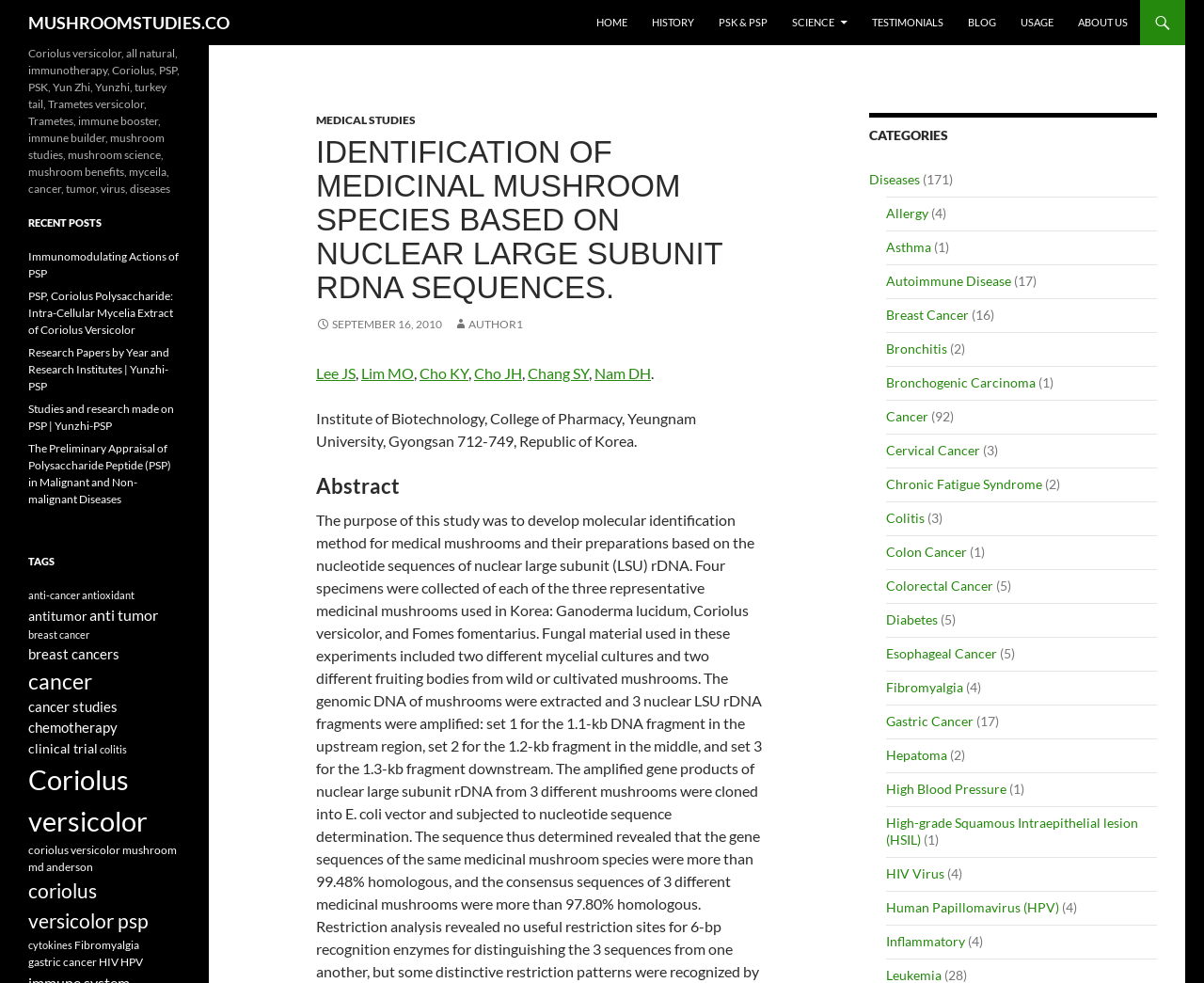Create an elaborate caption for the webpage.

This webpage is about a study on the identification of medicinal mushroom species based on nuclear large subunit rDNA sequences. At the top, there is a header section with a title "Identification of medicinal mushroom species based on nuclear large subunit rDNA sequences" and a navigation menu with links to "HOME", "HISTORY", "PSK & PSP", "SCIENCE", "TESTIMONIALS", "BLOG", "USAGE", and "ABOUT US".

Below the header section, there is a section with a heading "MEDICAL STUDIES" and a link to "SEPTEMBER 16, 2010". This section also contains a list of authors, including "Lee JS", "Lim MO", "Cho KY", "Cho JH", and "Chang SY", with their names separated by commas. There is also a text describing the affiliation of the authors, "Institute of Biotechnology, College of Pharmacy, Yeungnam University, Gyongsan 712-749, Republic of Korea."

To the right of this section, there is a sidebar with a heading "CATEGORIES" and a list of links to various categories, including "Diseases", "Allergy", "Asthma", "Autoimmune Disease", and many others. Each category has a number in parentheses, indicating the number of posts in that category.

Below the sidebar, there is a section with a heading "Abstract" and a block of text summarizing the study. The text describes the purpose of the study, which is to develop a molecular identification method for medical mushrooms and their preparations based on the nucleotide sequences of nuclear large subunit (LSU) rDNA.

At the bottom of the page, there is a section with a heading "RECENT POSTS" and a list of links to recent posts, including "Immunomodulating Actions of PSP", "PSP, Coriolus Polysaccharide: Intra-Cellular Mycelia Extract of Coriolus Versicolor", and others.